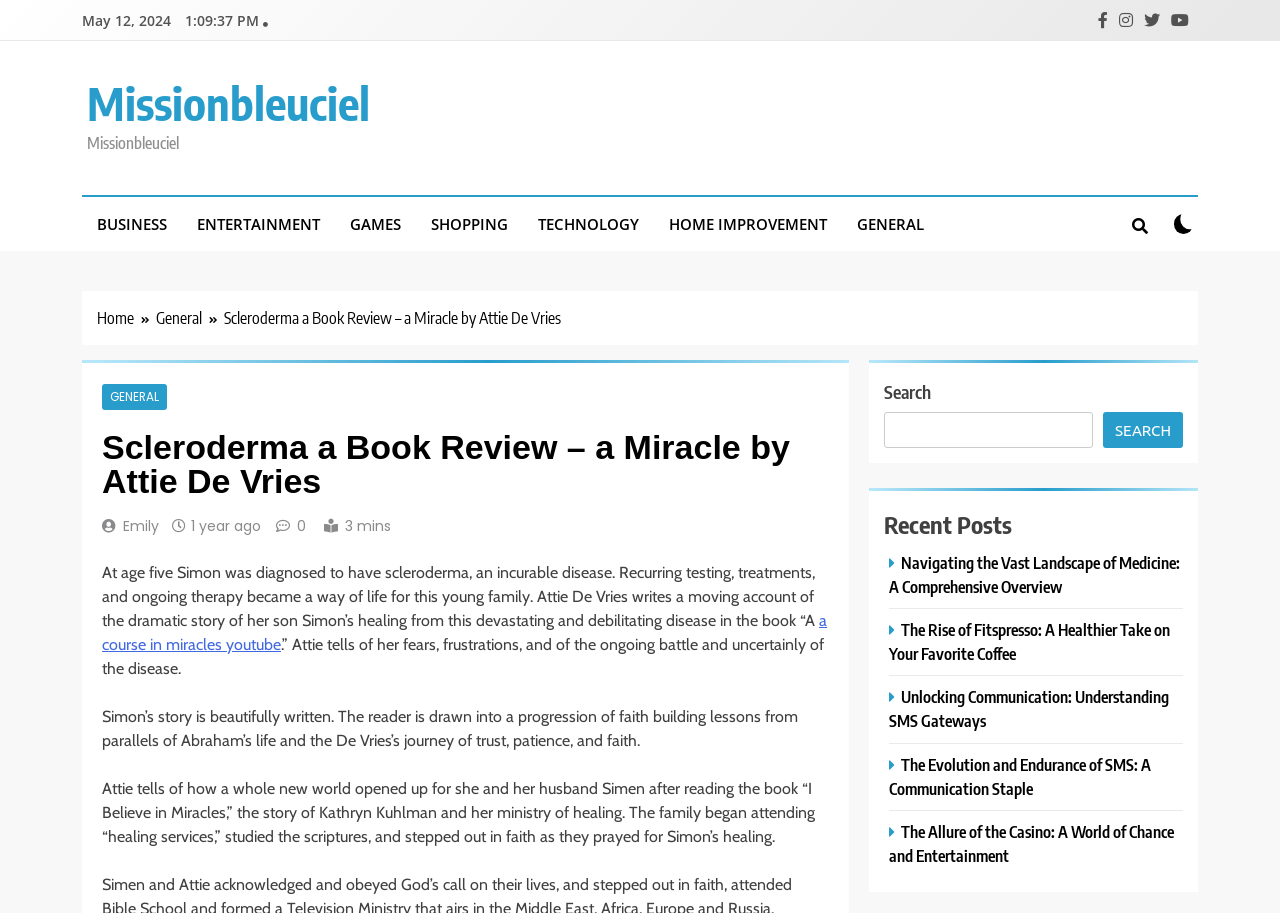Detail the webpage's structure and highlights in your description.

This webpage is a book review titled "Scleroderma a Book Review - a Miracle by Attie De Vries". At the top, there are two static text elements displaying the date and time, "May 12, 2024" and "1:09:44 PM", respectively. To the right of these elements, there are four social media links represented by icons. Below these elements, there is a navigation bar with seven links: "Missionbleuciel", "BUSINESS", "ENTERTAINMENT", "GAMES", "SHOPPING", "TECHNOLOGY", and "HOME IMPROVEMENT". 

On the left side of the page, there is a breadcrumbs navigation element with three links: "Home", "General", and the current page title. Below this navigation element, there is a header section with a heading element displaying the title of the book review. 

The main content of the page is divided into several sections. The first section describes the book, stating that it is a moving account of the author's son Simon's healing from scleroderma, an incurable disease. The text explains that the book tells the story of the family's journey of trust, patience, and faith. 

Below this section, there are several paragraphs of text that continue to describe the book's content. The text explains how the author, Attie De Vries, tells of her fears, frustrations, and the ongoing battle with the disease, and how the family's faith was built through parallels with Abraham's life. 

On the right side of the page, there is a search bar with a search button. Below the search bar, there is a heading element titled "Recent Posts" followed by five links to other articles, each represented by an icon and a brief title.